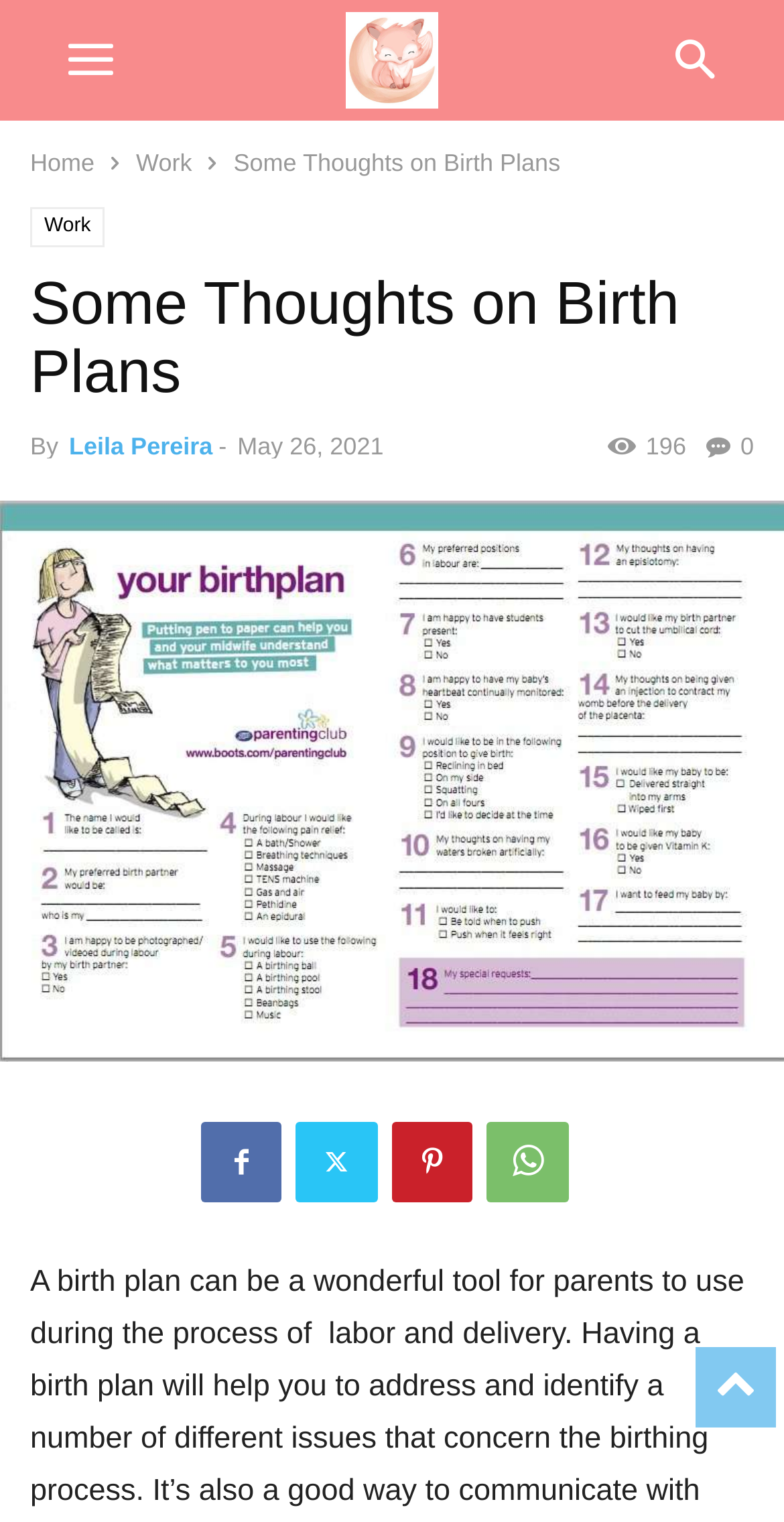Determine the bounding box coordinates of the clickable region to execute the instruction: "share the article". The coordinates should be four float numbers between 0 and 1, denoted as [left, top, right, bottom].

[0.901, 0.284, 0.962, 0.303]